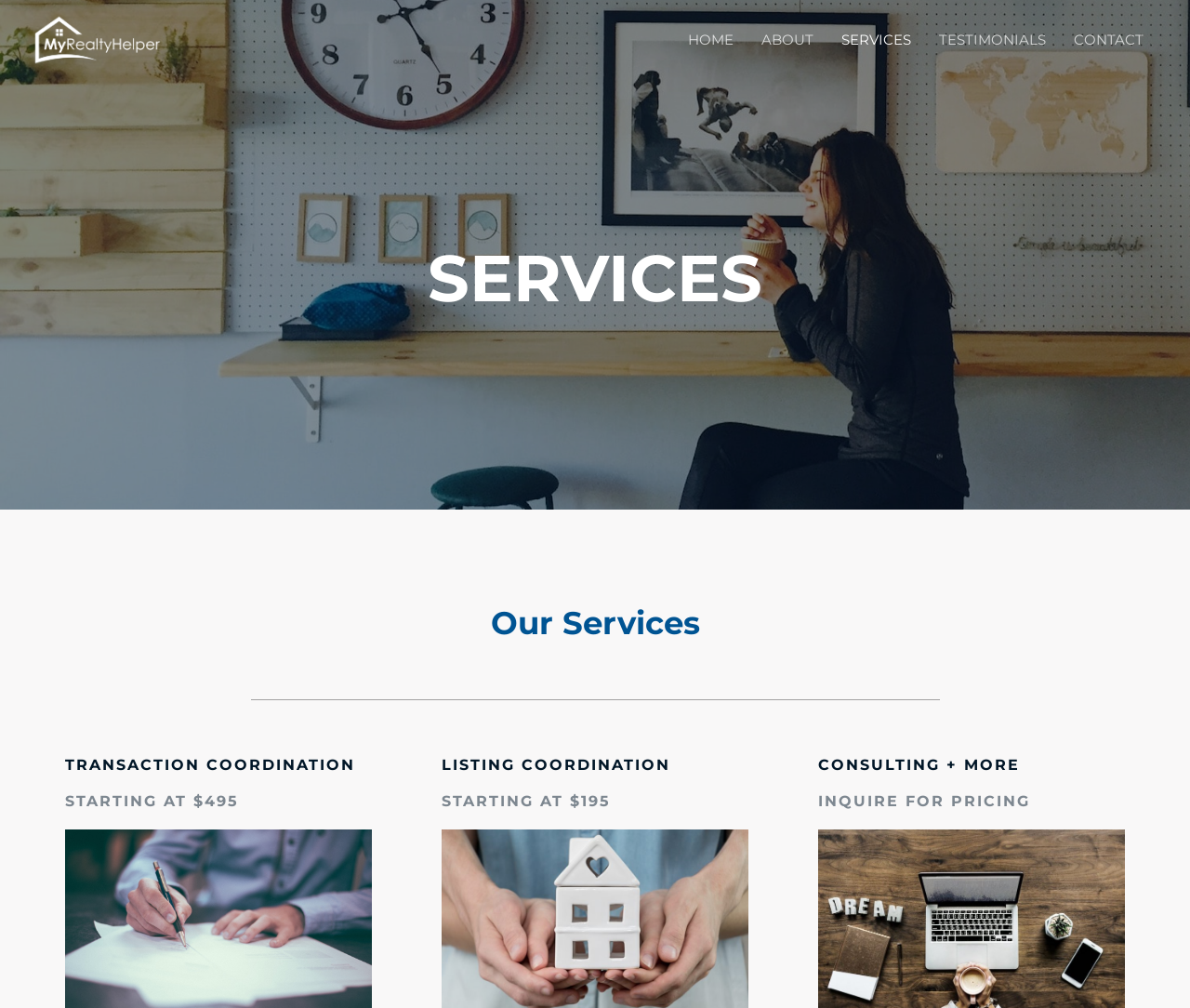What is the name of the website?
Refer to the image and give a detailed answer to the query.

The name of the website can be found in the top-left corner of the webpage, where it says 'MyRealtyHelper' in a link format.